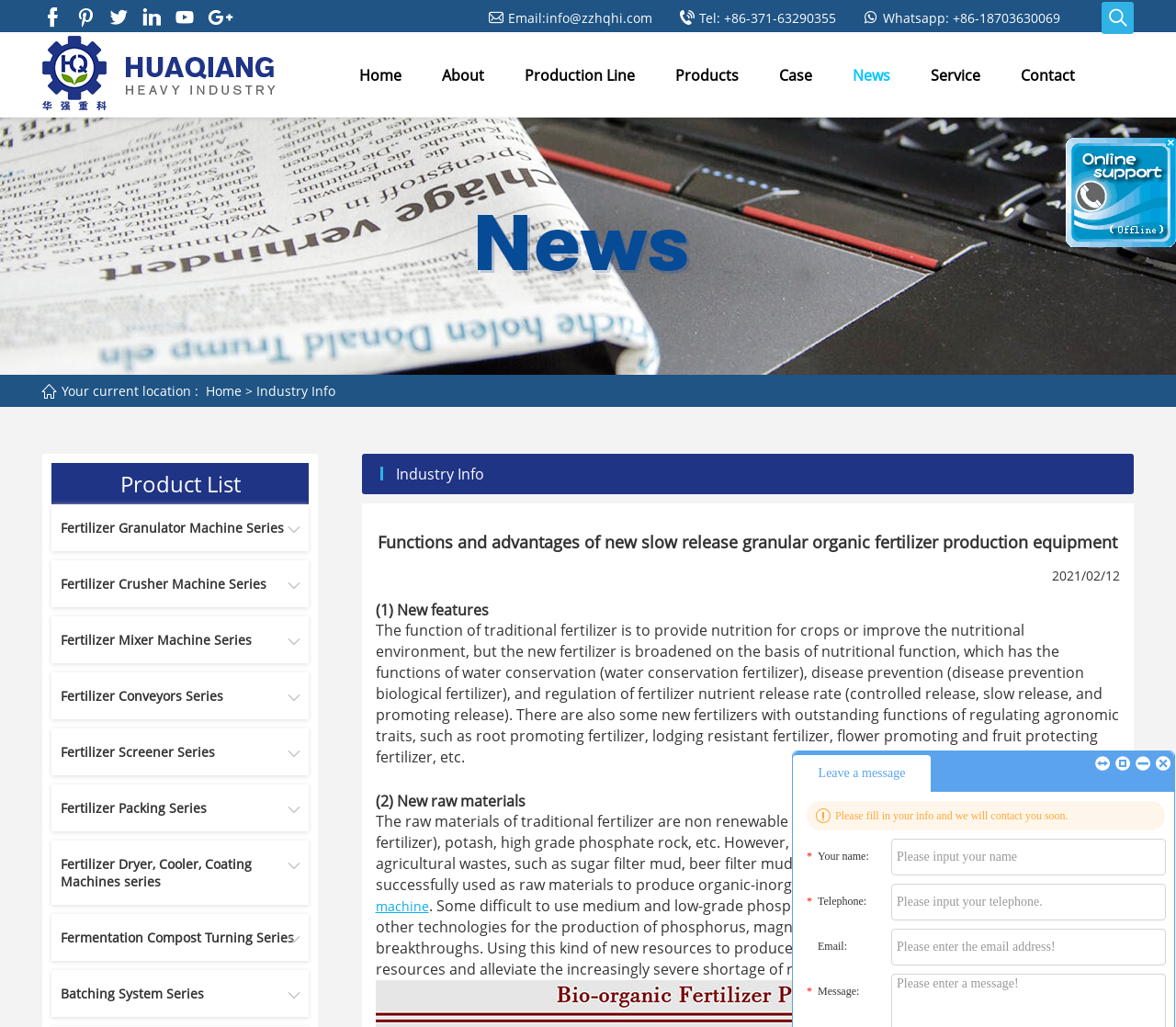How many fertilizer series are listed on the webpage?
Using the information from the image, provide a comprehensive answer to the question.

The webpage lists 9 fertilizer series, including Fertilizer Granulator Machine Series, Fertilizer Crusher Machine Series, Fertilizer Mixer Machine Series, Fertilizer Conveyors Series, Fertilizer Screener Series, Fertilizer Packing Series, Fertilizer Dryer, Cooler, Coating Machines series, Fermentation Compost Turning Series, and Batching System Series.